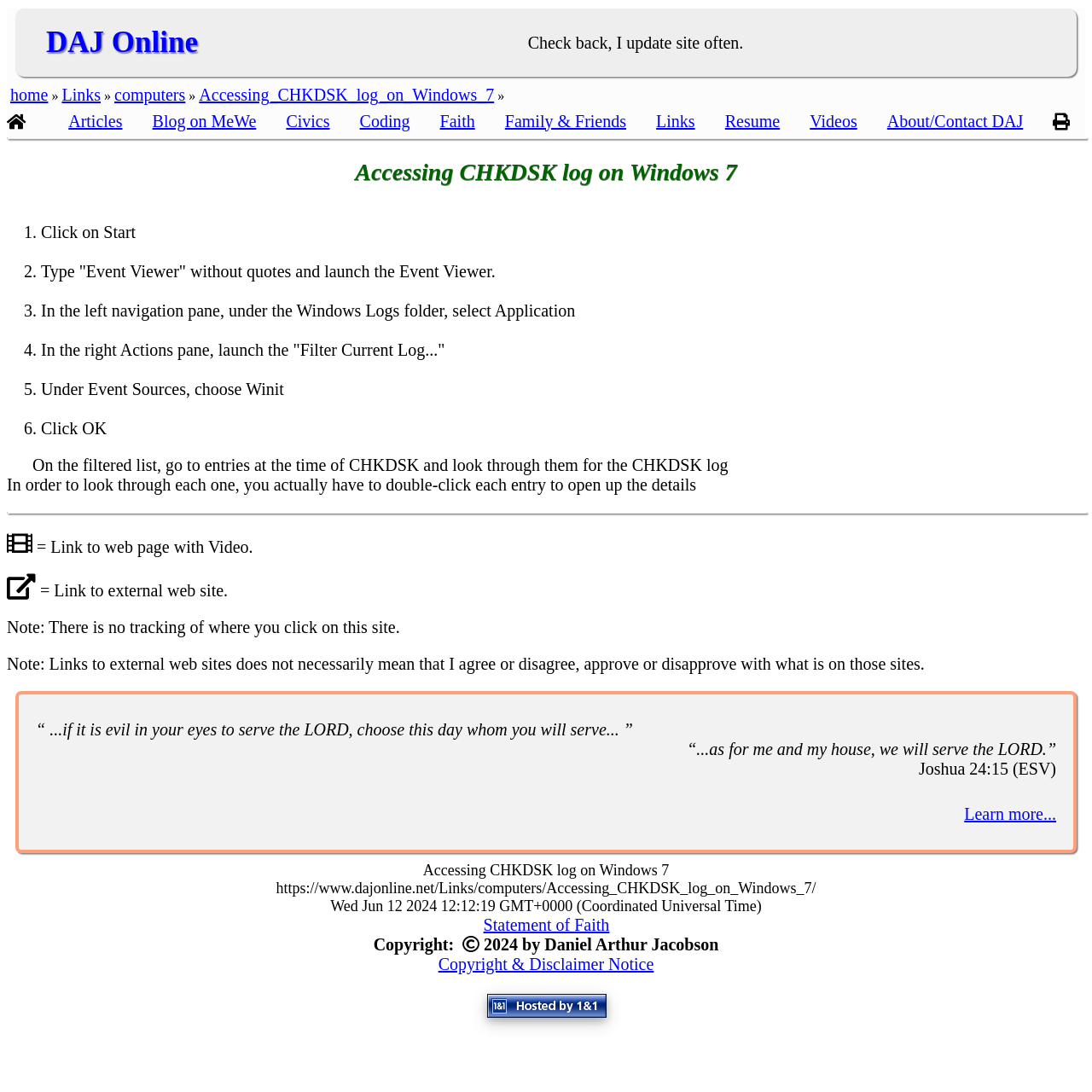Respond concisely with one word or phrase to the following query:
What is the purpose of double-clicking each entry?

To open up the details